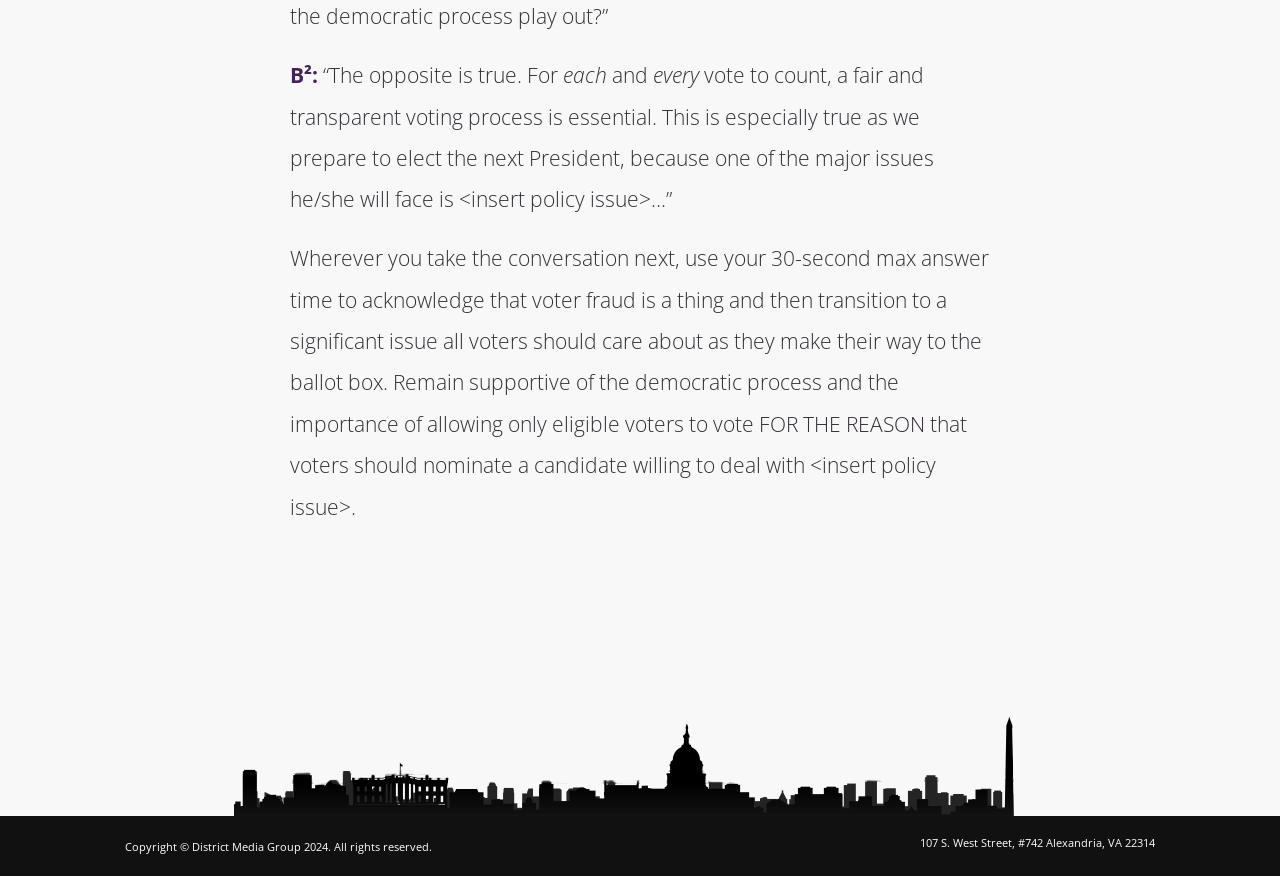What is the purpose of the conversation?
Based on the image, give a concise answer in the form of a single word or short phrase.

To discuss voting issues